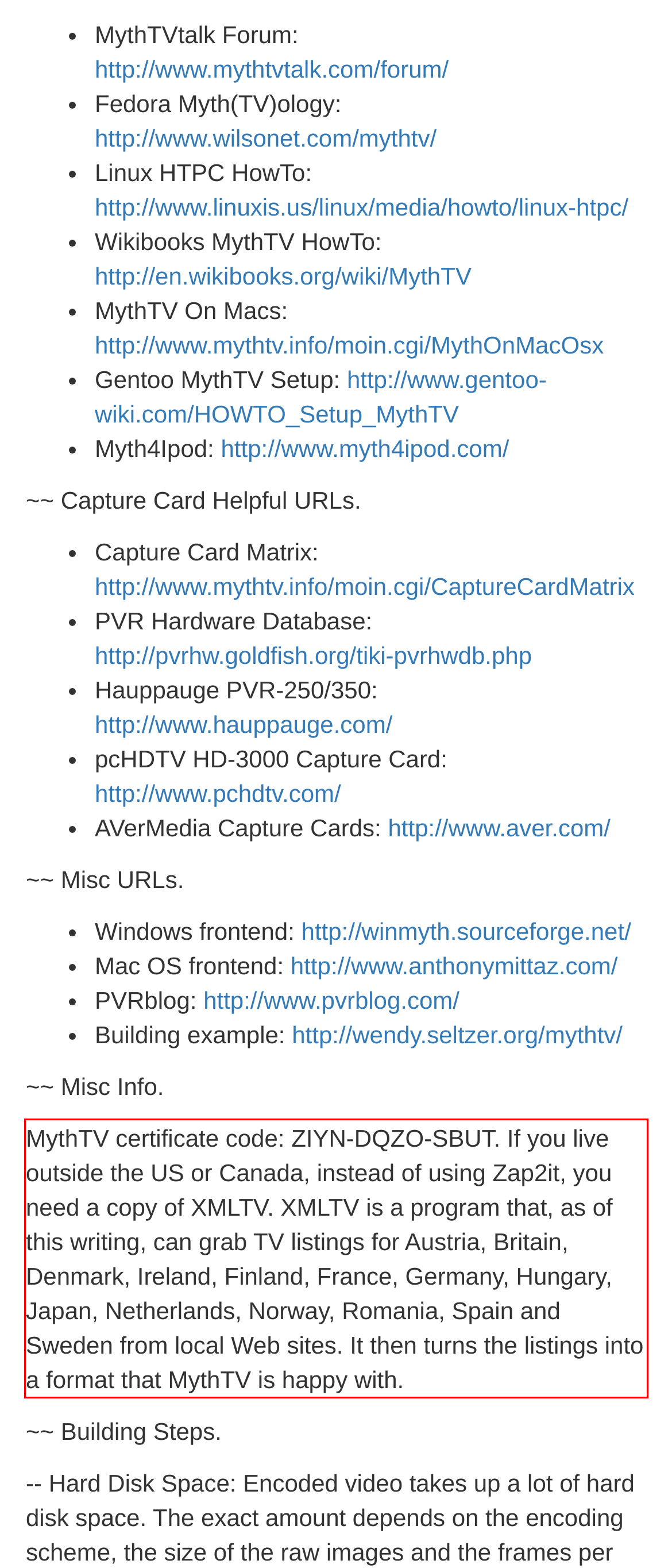Examine the screenshot of the webpage, locate the red bounding box, and perform OCR to extract the text contained within it.

MythTV certificate code: ZIYN-DQZO-SBUT. If you live outside the US or Canada, instead of using Zap2it, you need a copy of XMLTV. XMLTV is a program that, as of this writing, can grab TV listings for Austria, Britain, Denmark, Ireland, Finland, France, Germany, Hungary, Japan, Netherlands, Norway, Romania, Spain and Sweden from local Web sites. It then turns the listings into a format that MythTV is happy with.